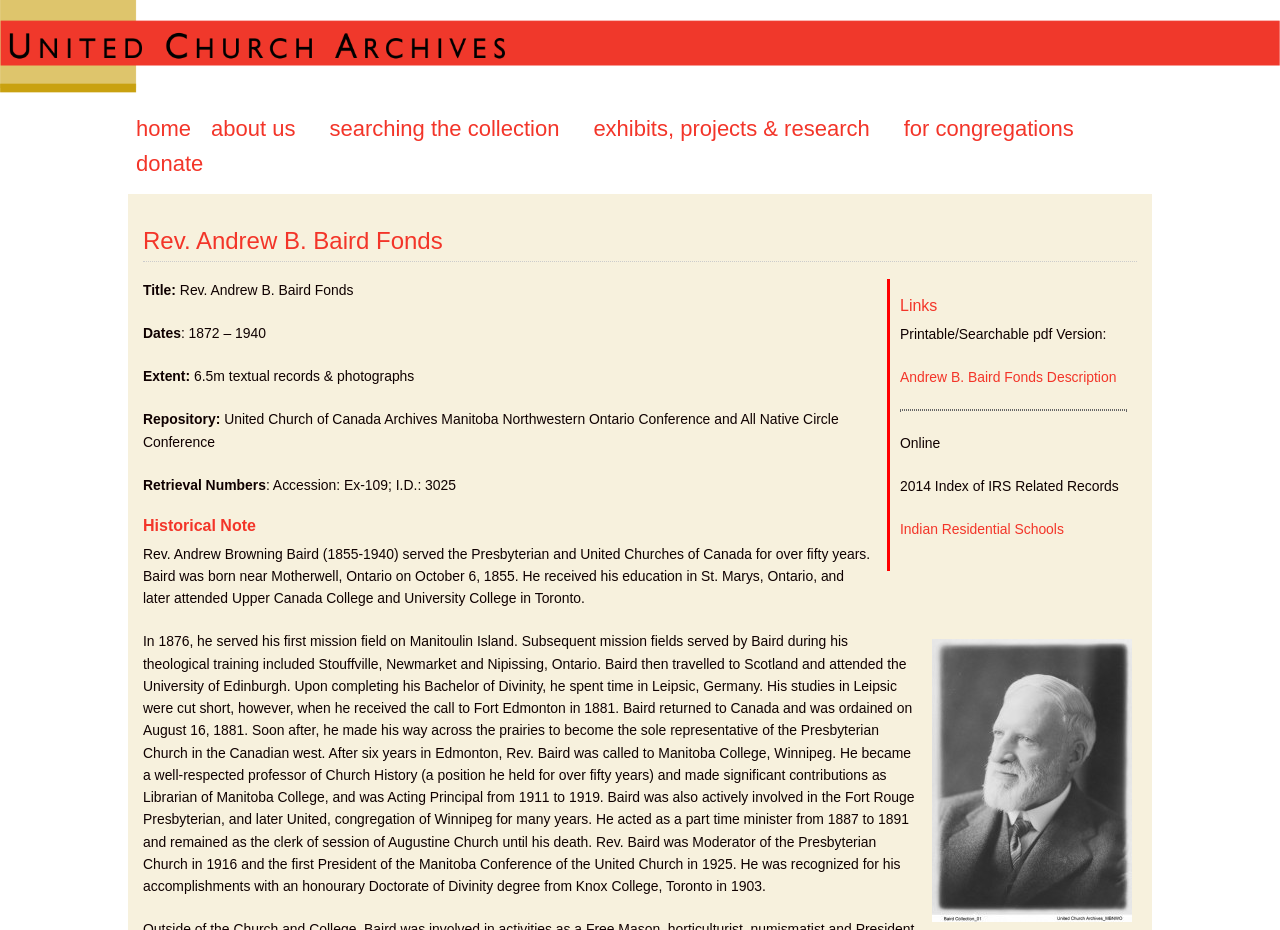Given the content of the image, can you provide a detailed answer to the question?
What is the format of the printable version of the fonds description?

The format of the printable version of the fonds description can be found in the StaticText element with the text 'Printable/Searchable pdf Version:' which is a child element of the element with the text 'Links'.